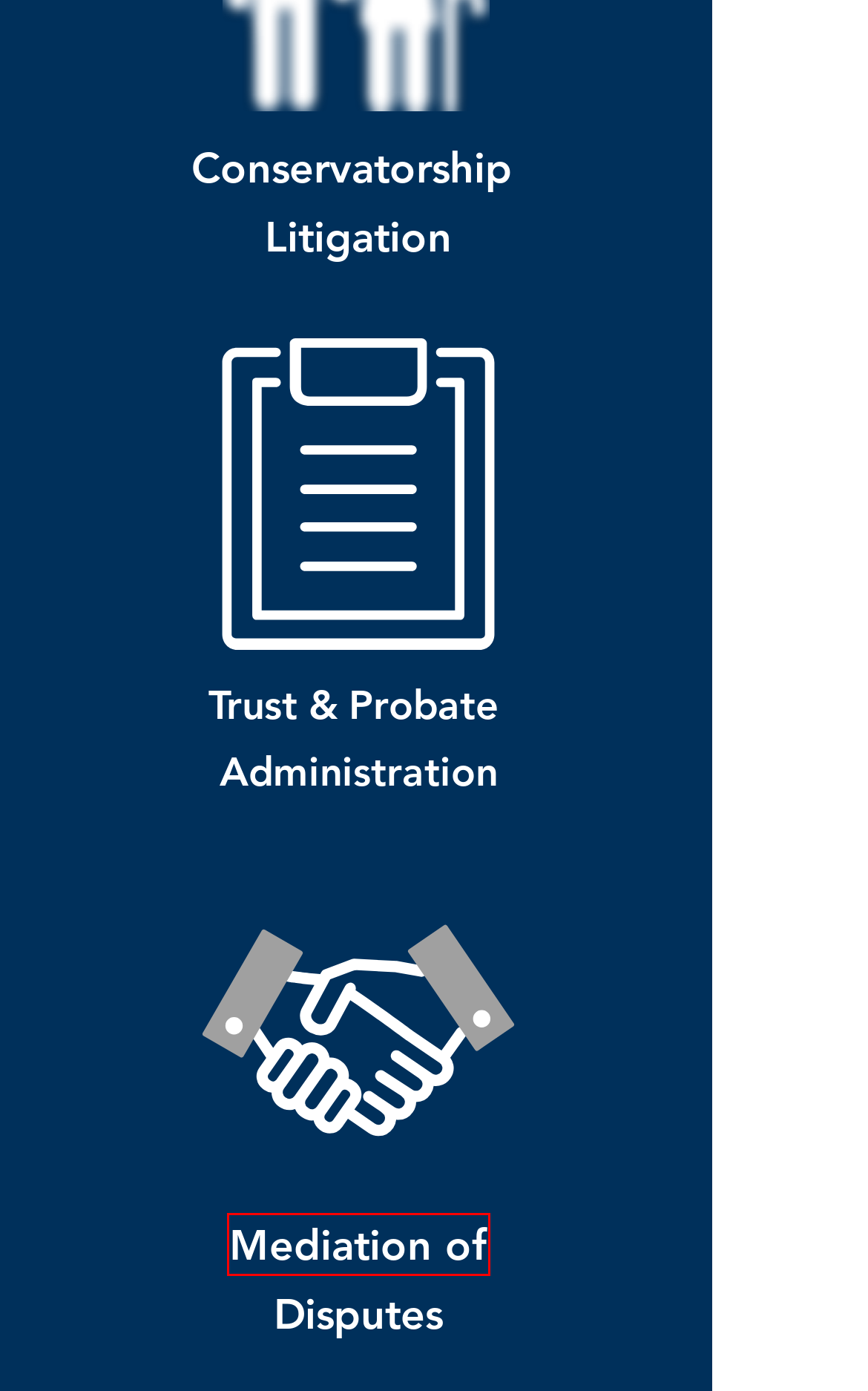Look at the screenshot of a webpage that includes a red bounding box around a UI element. Select the most appropriate webpage description that matches the page seen after clicking the highlighted element. Here are the candidates:
A. Disclaimer | Brarprobatelaw
B. VIKRAM BRAR | Brarprobatelaw
C. Conservatorship Litigation | Brarprobatelaw
D. Mediation of Disputes | Brarprobatelaw
E. Privacy Policy | Brarprobatelaw
F. Estate, Trust & Probate Admin | Brarprobatelaw
G. Trust & Estate Litigation | Brarprobatelaw
H. More About Us | Brarprobatelaw

D